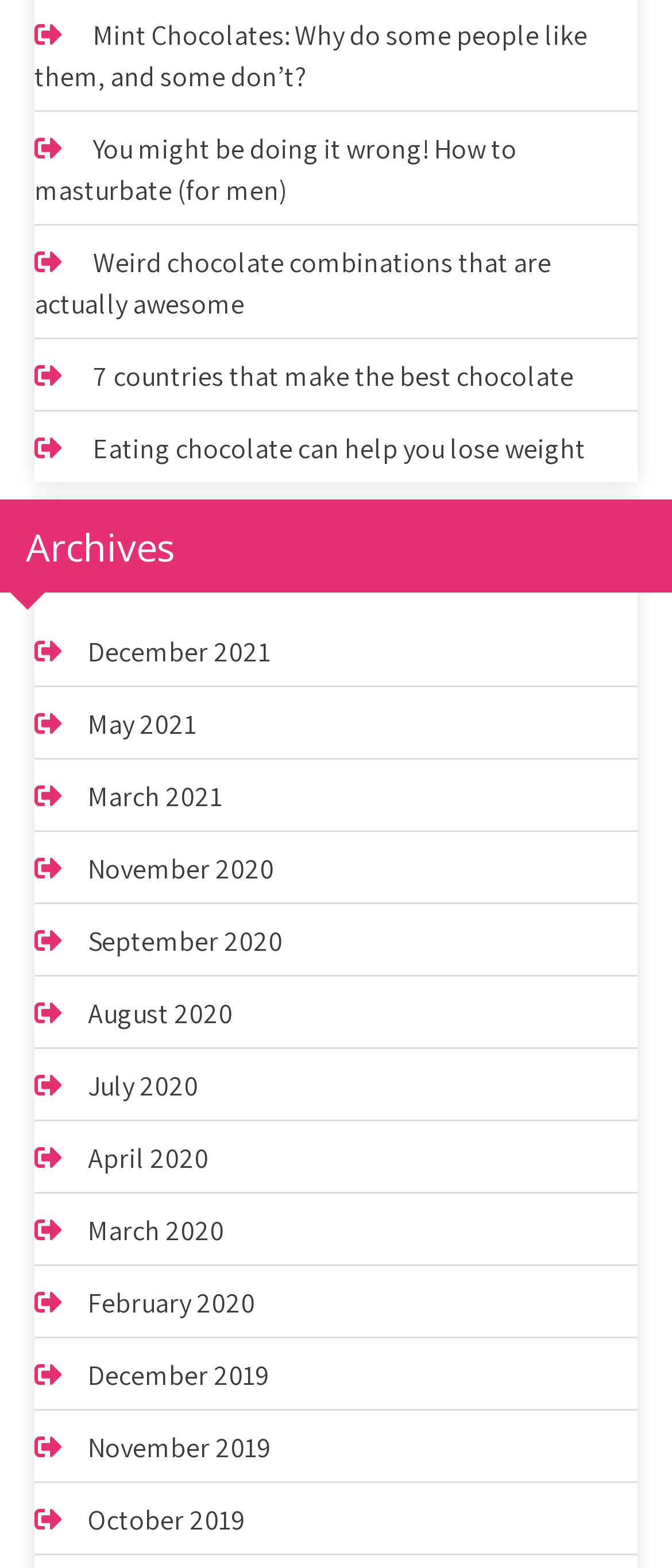Show me the bounding box coordinates of the clickable region to achieve the task as per the instruction: "View December 2021 posts".

[0.131, 0.404, 0.403, 0.427]